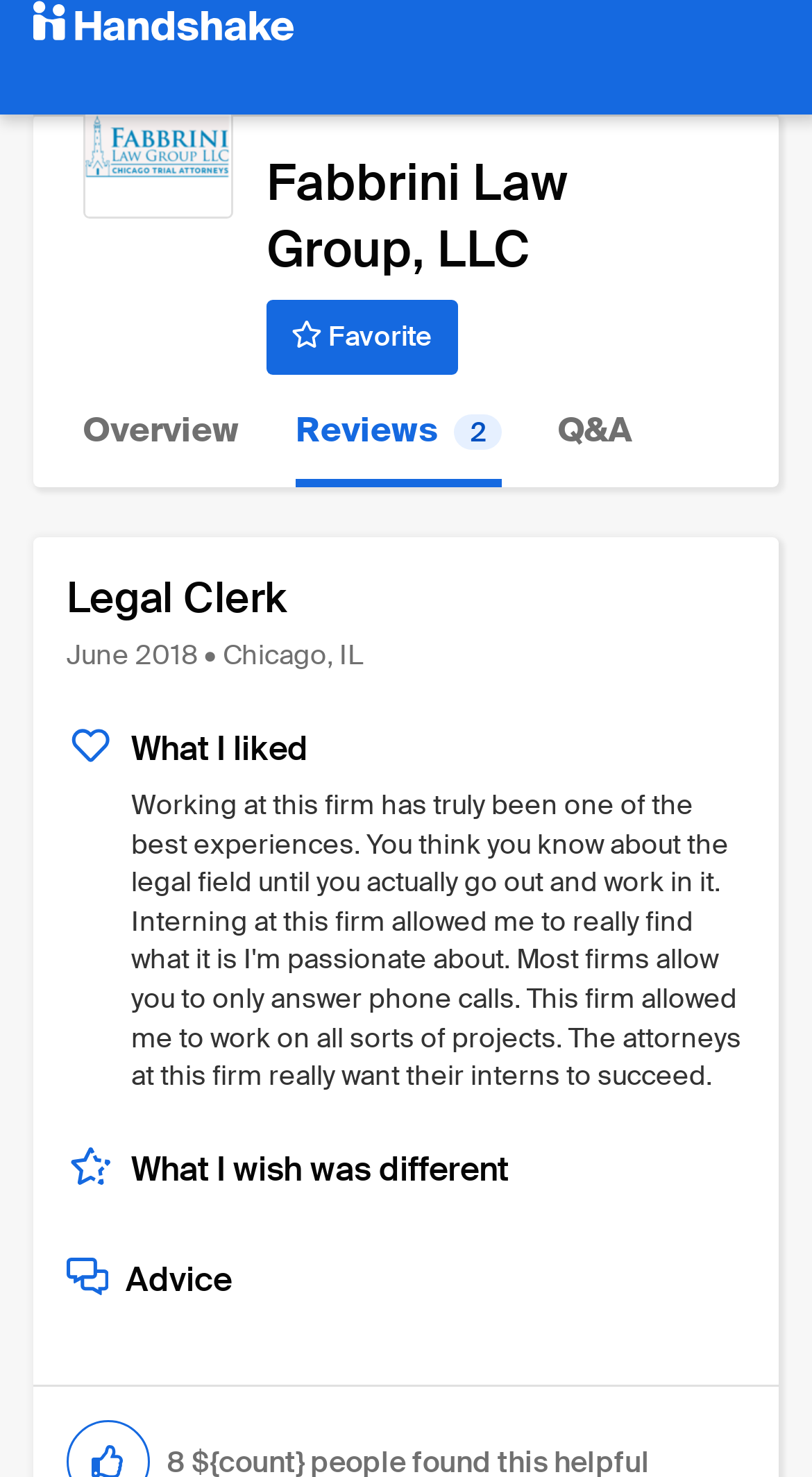Provide an in-depth caption for the elements present on the webpage.

The webpage is about Fabbrini Law Group, LLC, a law firm, and provides information about working and interviewing at the company. At the top left corner, there is a link to "Handshake" accompanied by a small image of the same name. Next to it, there is a link to the law firm's name, "Fabbrini Law Group, LLC". 

Below the law firm's name, there is a heading with the same text, "Fabbrini Law Group, LLC". To the right of the heading, there is a "Favorite" button. 

Underneath, there are three links: "Overview", "Reviews 2", and "Q&A", which are aligned horizontally and take up about half of the page's width. 

Further down, there is a heading "Legal Clerk" followed by a static text "June 2018 • Chicago, IL" which provides information about the job location and date. 

Below the job information, there are three headings: "What I liked", "What I wish was different", and "Advice", which are stacked vertically and take up about half of the page's width. These headings likely provide reviews or feedback about working at Fabbrini Law Group, LLC.